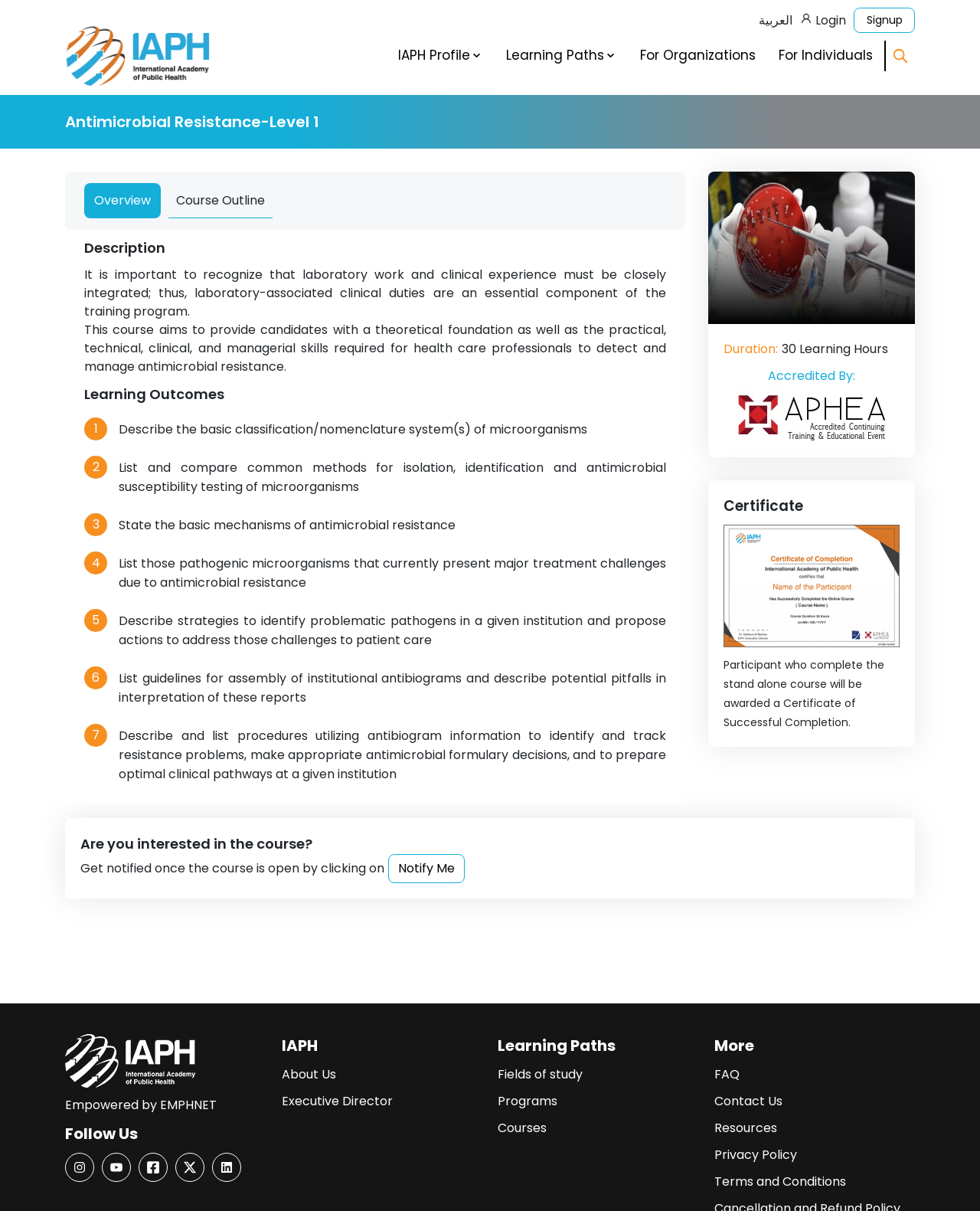Locate the bounding box coordinates for the element described below: "Terms and Conditions". The coordinates must be four float values between 0 and 1, formatted as [left, top, right, bottom].

[0.729, 0.968, 0.863, 0.983]